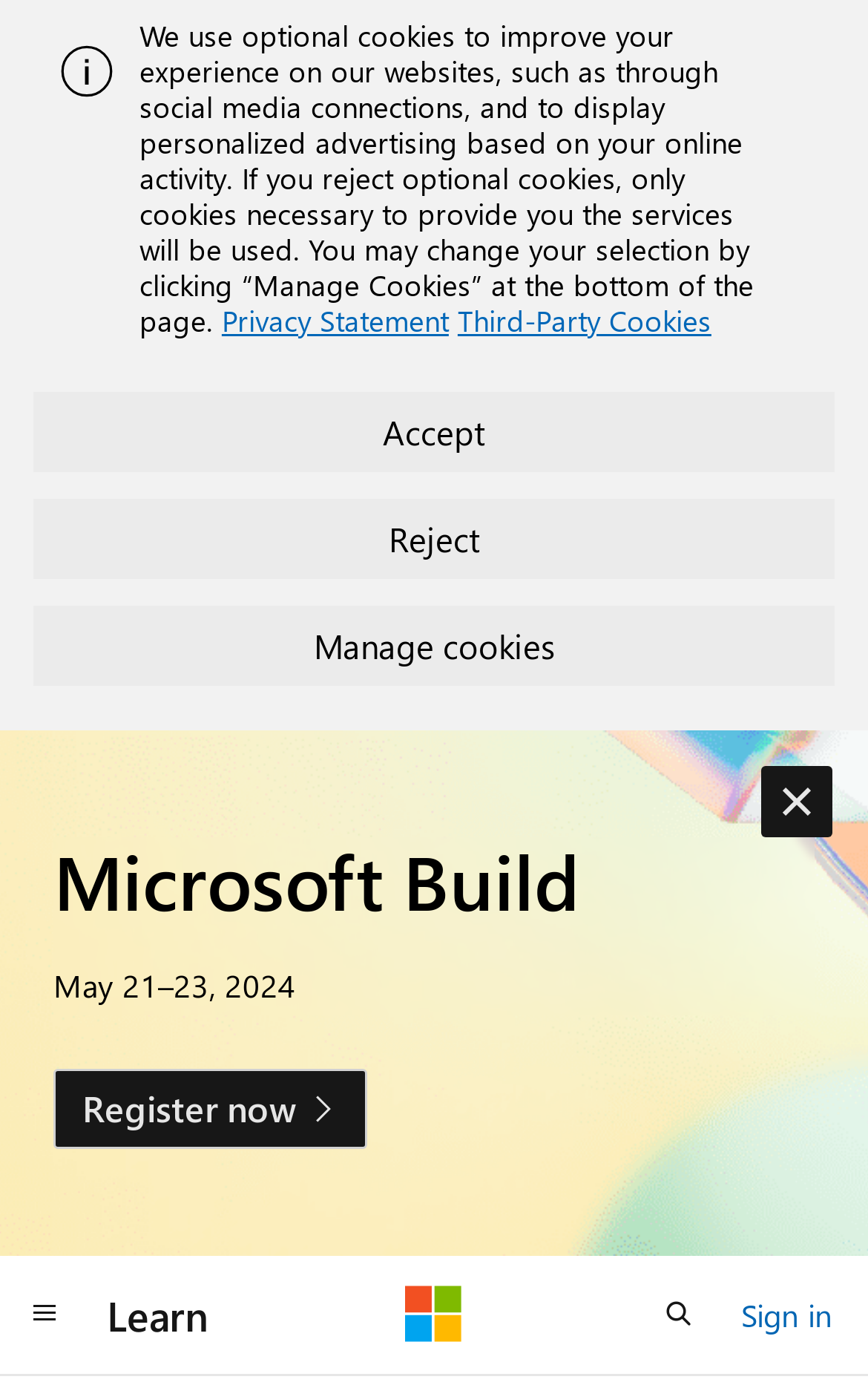Pinpoint the bounding box coordinates of the clickable element needed to complete the instruction: "open search". The coordinates should be provided as four float numbers between 0 and 1: [left, top, right, bottom].

[0.731, 0.918, 0.833, 0.976]